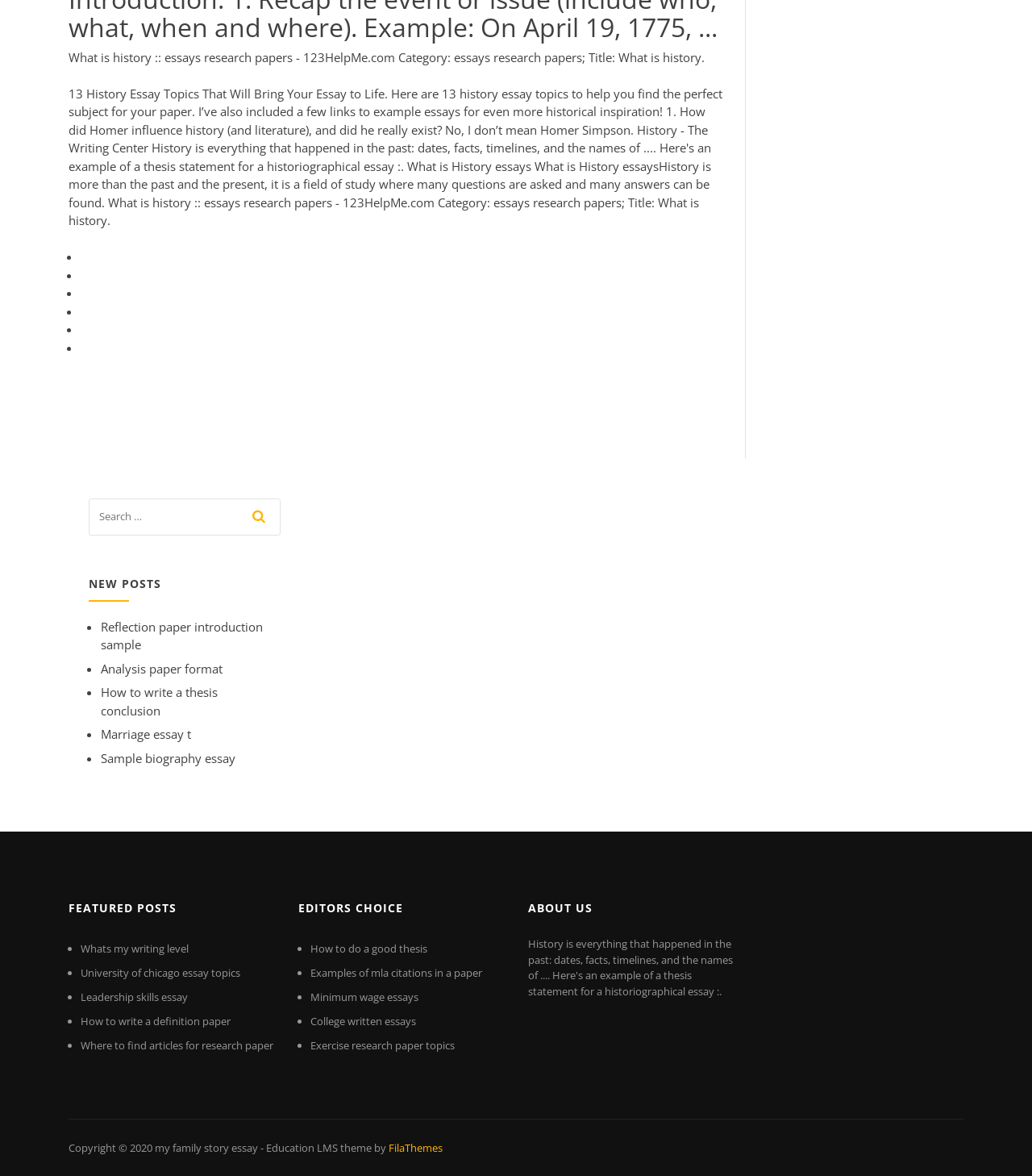Find the bounding box coordinates of the clickable area that will achieve the following instruction: "explore editors choice".

[0.289, 0.759, 0.488, 0.786]